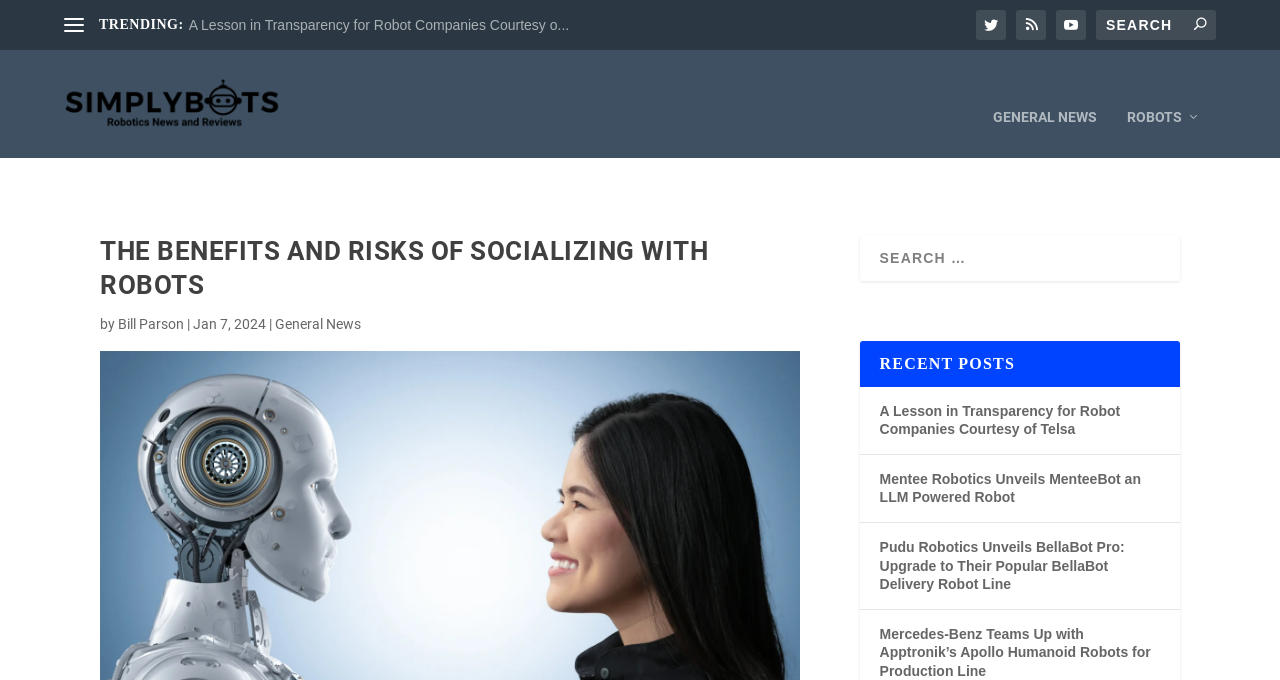Kindly provide the bounding box coordinates of the section you need to click on to fulfill the given instruction: "Read the article by Bill Parson".

[0.092, 0.423, 0.144, 0.446]